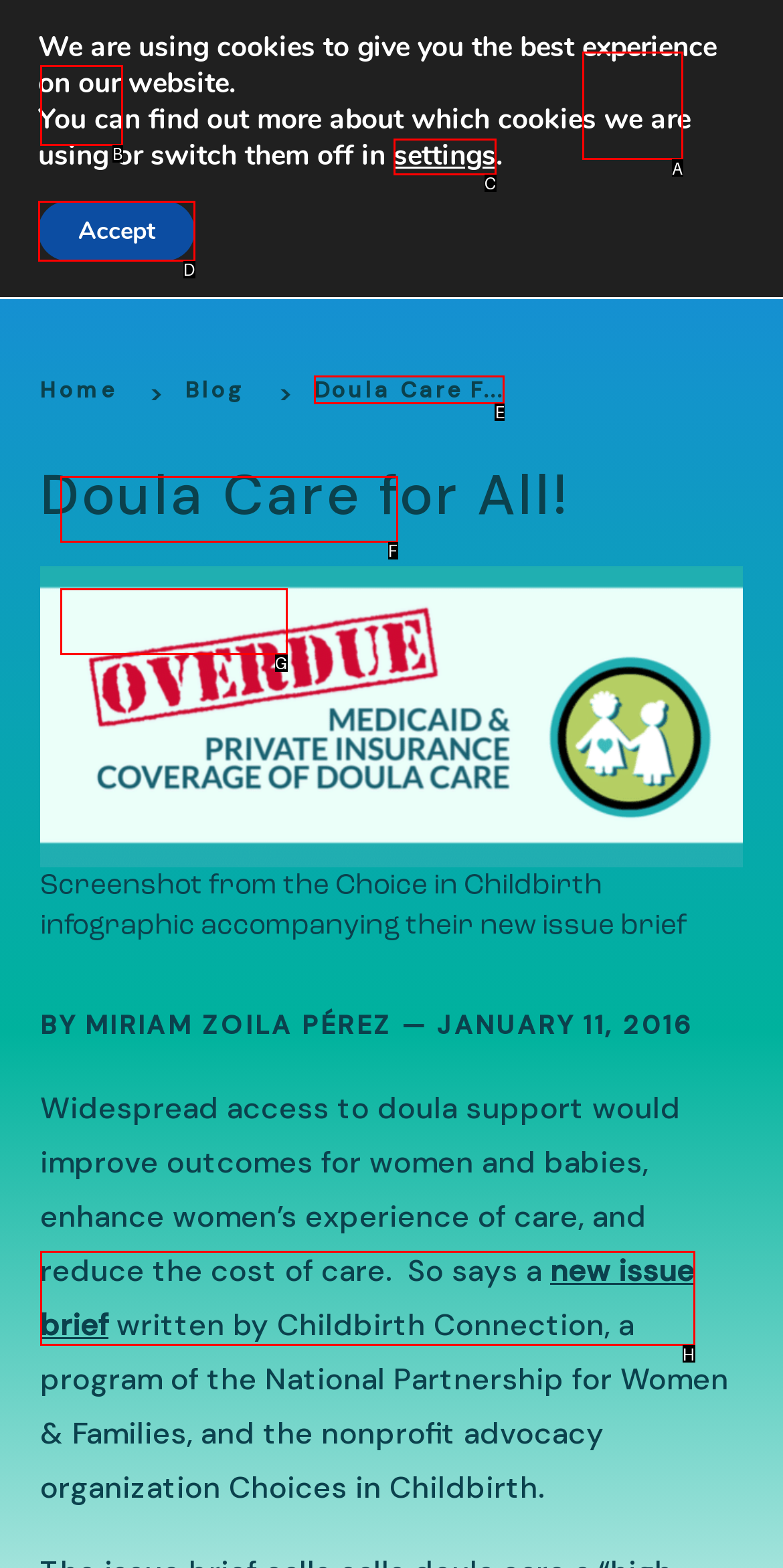Indicate the HTML element that should be clicked to perform the task: Search for something Reply with the letter corresponding to the chosen option.

A